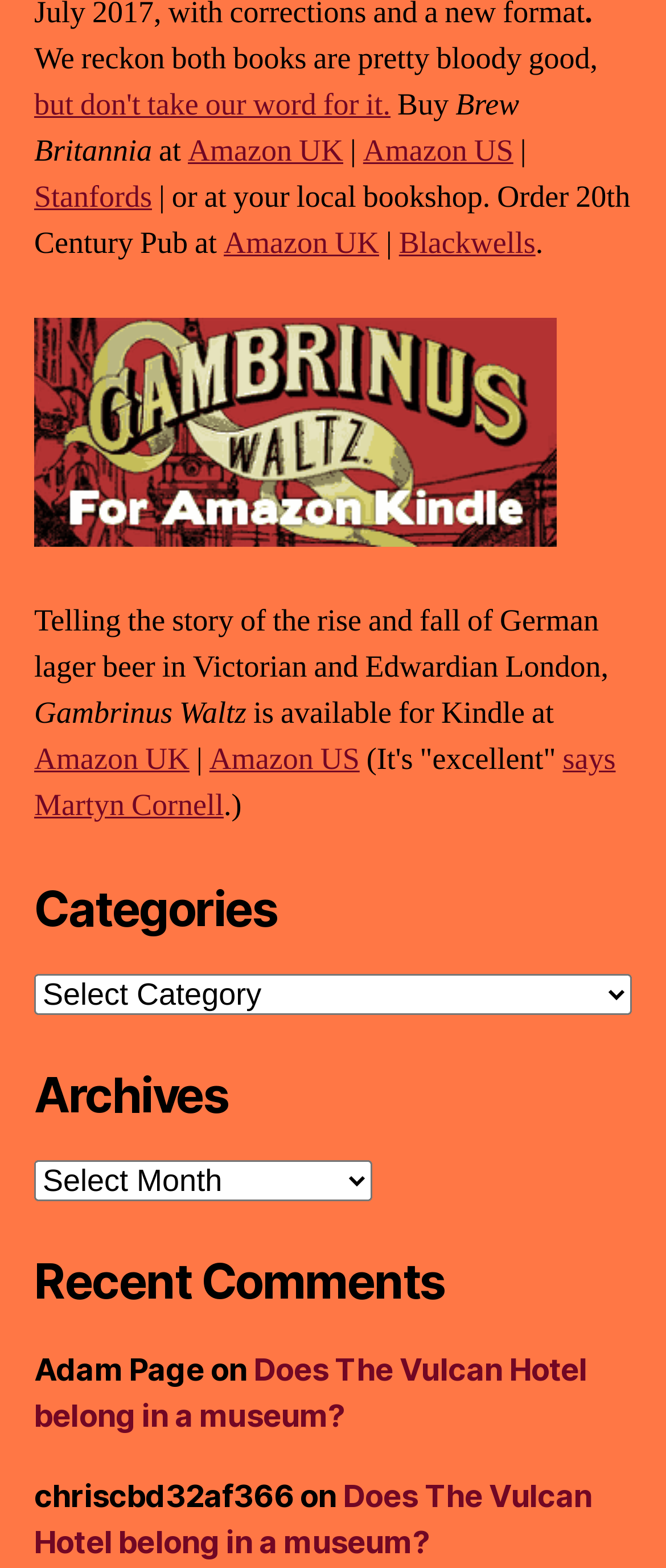Please determine the bounding box coordinates of the area that needs to be clicked to complete this task: 'Click the link to buy the book at Amazon UK'. The coordinates must be four float numbers between 0 and 1, formatted as [left, top, right, bottom].

[0.282, 0.084, 0.515, 0.109]